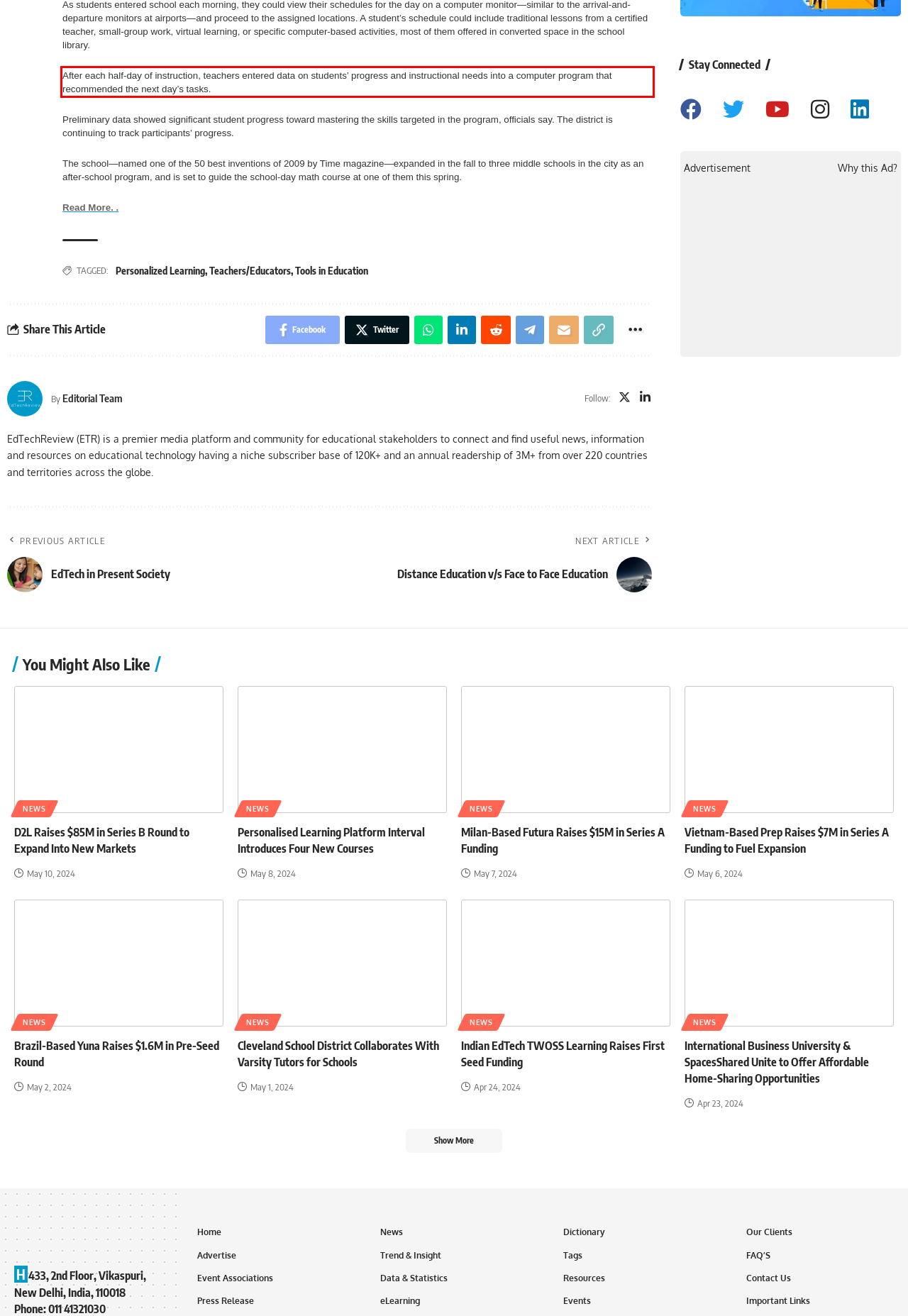Observe the screenshot of the webpage, locate the red bounding box, and extract the text content within it.

After each half-day of instruction, teachers entered data on students’ progress and instructional needs into a computer program that recommended the next day’s tasks.